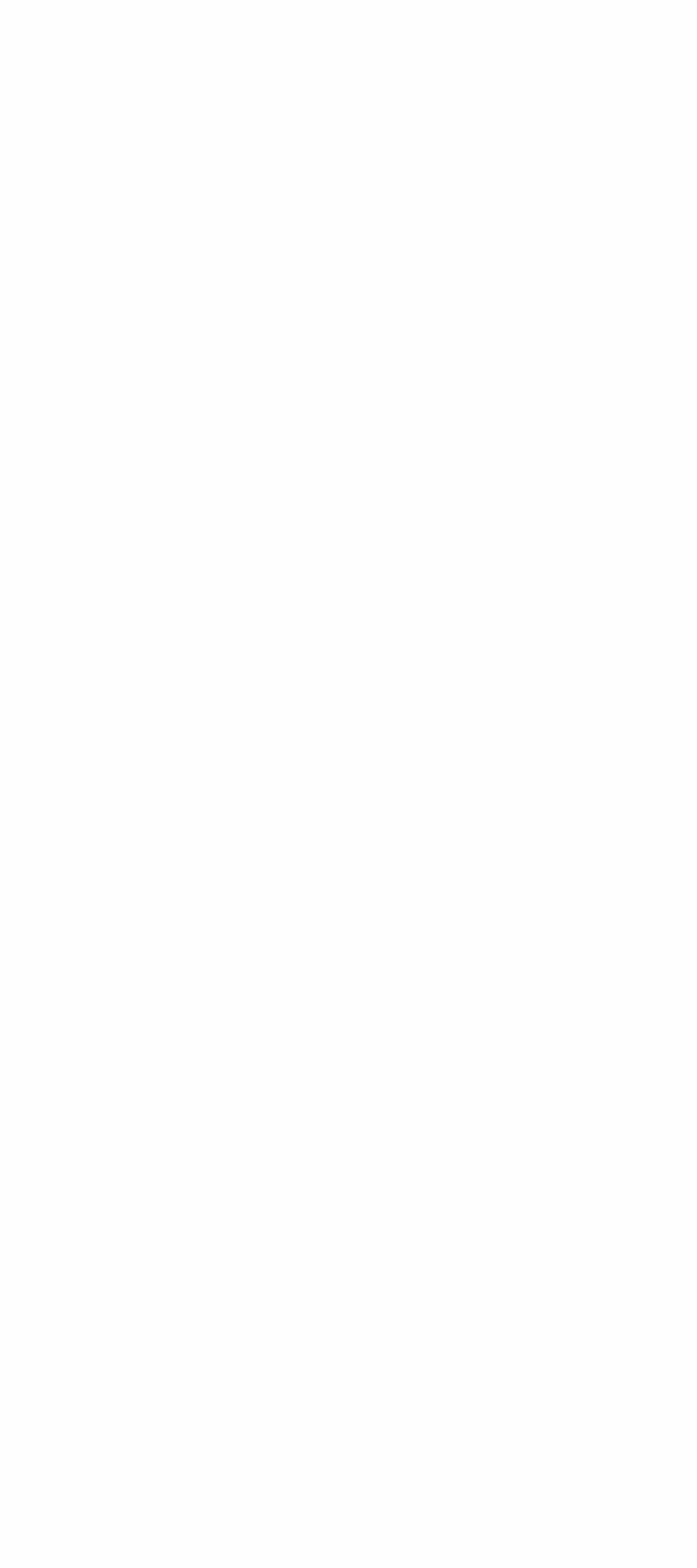Could you find the bounding box coordinates of the clickable area to complete this instruction: "Call the phone number"?

[0.038, 0.055, 0.328, 0.073]